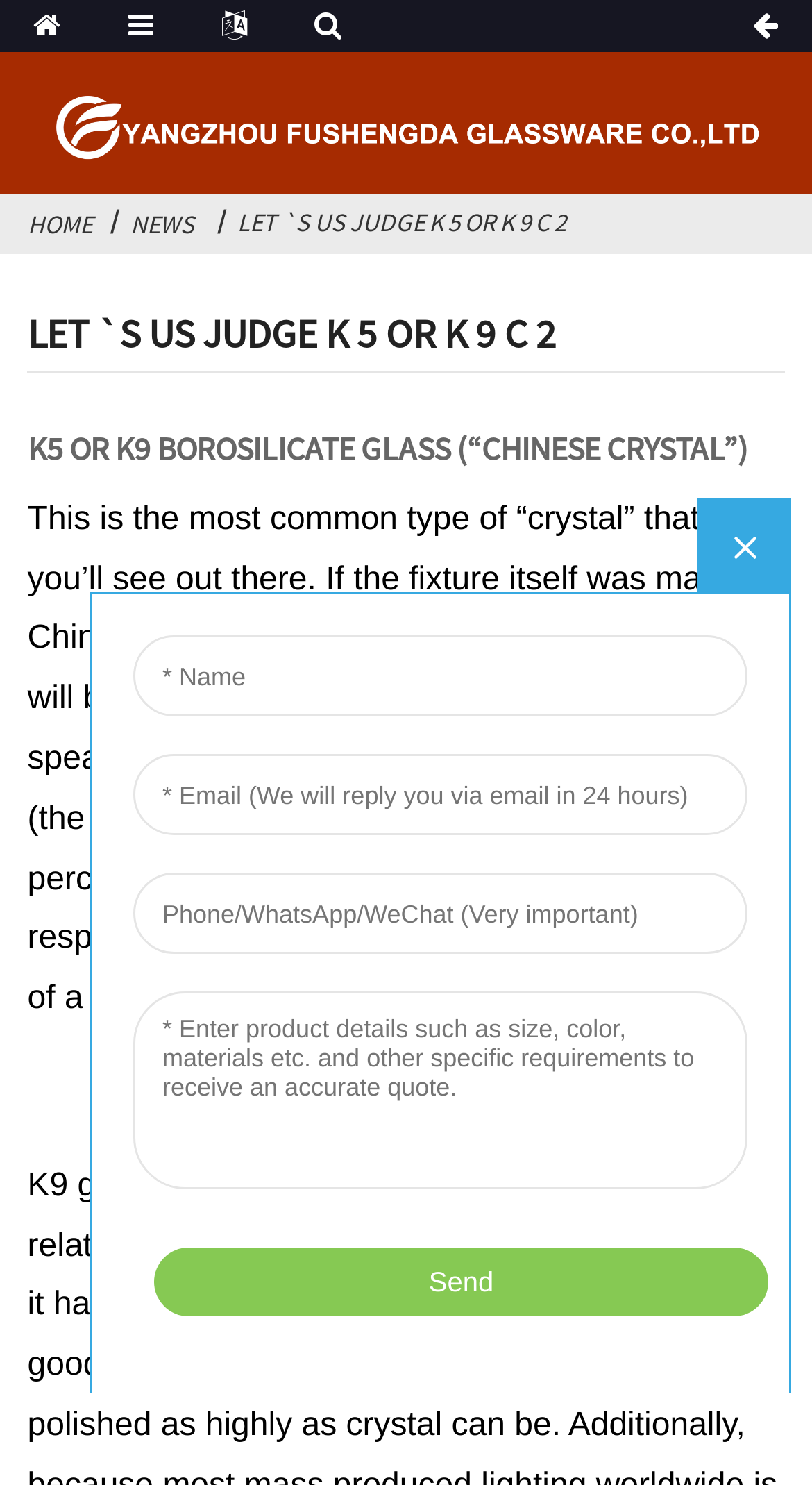Please find and generate the text of the main heading on the webpage.

LET `S US JUDGE K 5 OR K 9 C 2